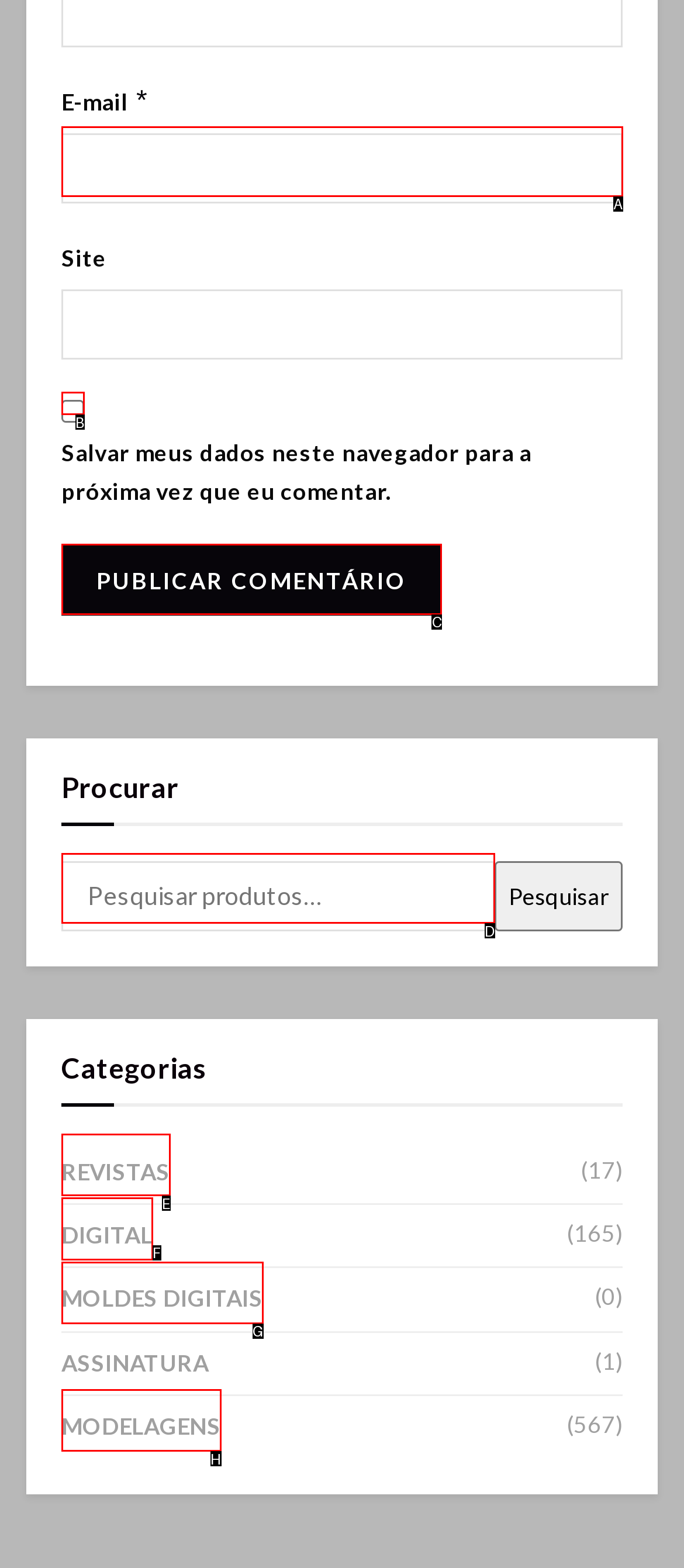Show which HTML element I need to click to perform this task: Submit a comment Answer with the letter of the correct choice.

C